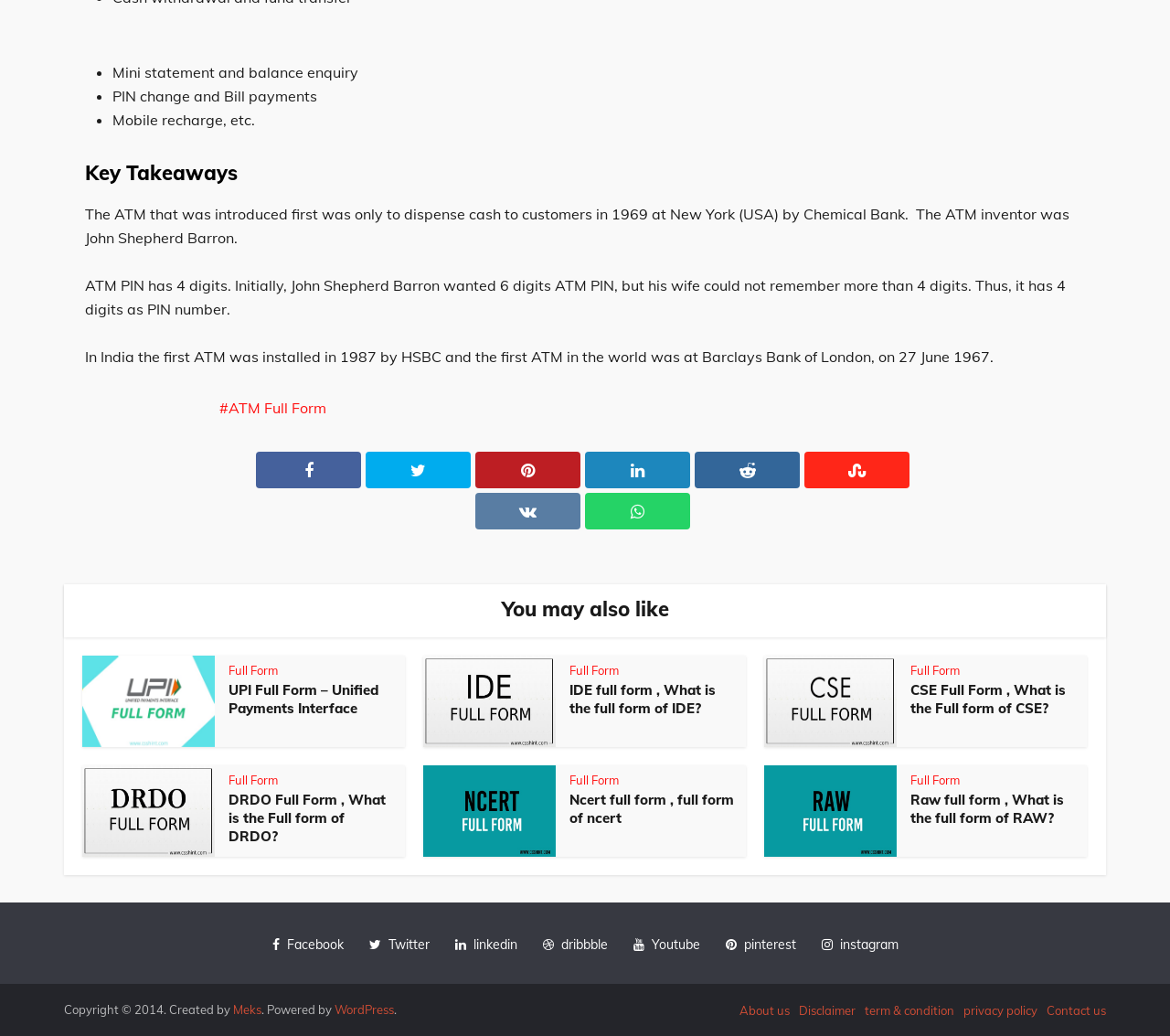Determine the bounding box coordinates of the section to be clicked to follow the instruction: "Click on 'UPI Full Form'". The coordinates should be given as four float numbers between 0 and 1, formatted as [left, top, right, bottom].

[0.195, 0.64, 0.238, 0.654]